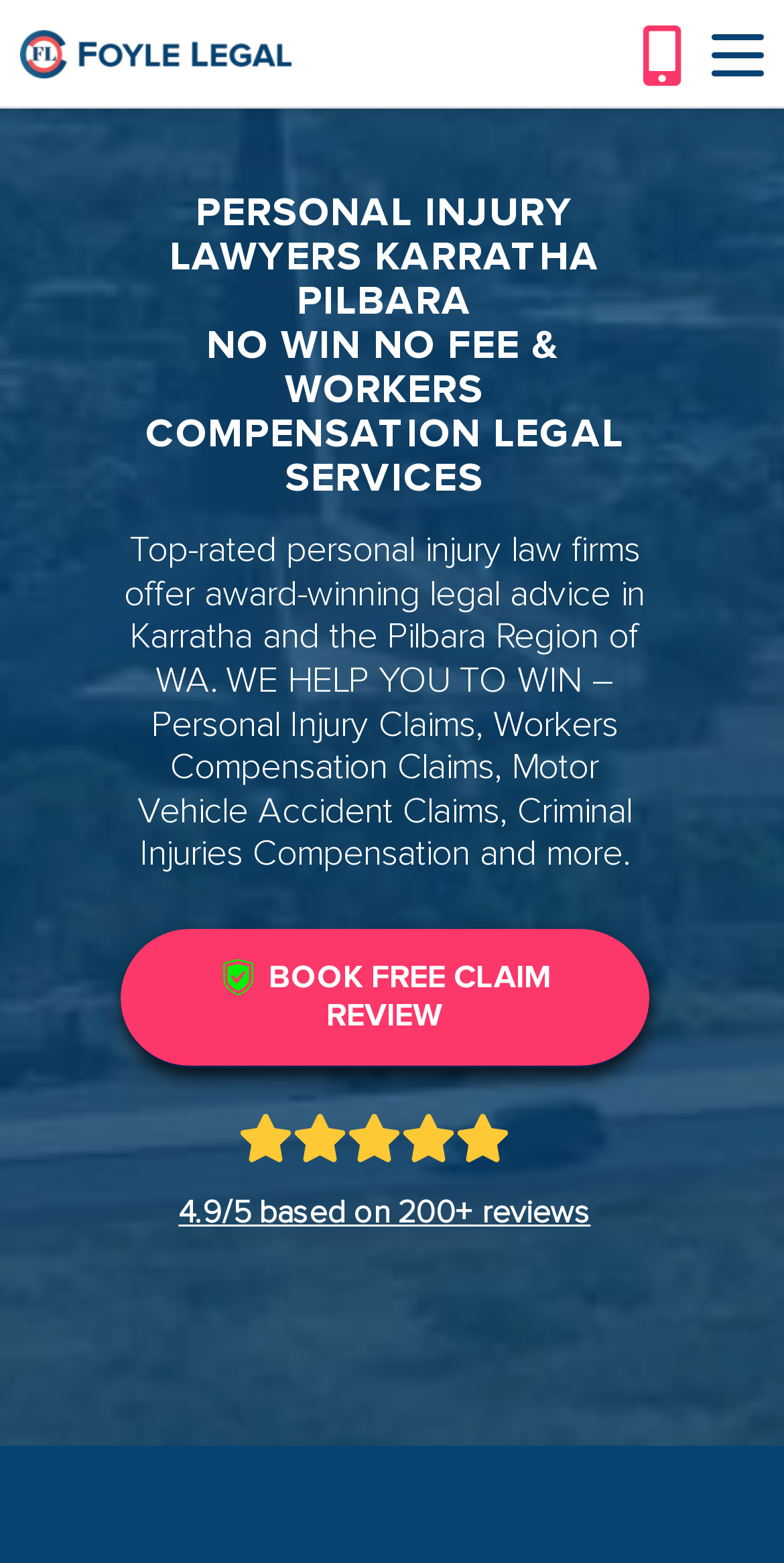What region does the law firm serve? Analyze the screenshot and reply with just one word or a short phrase.

Karratha and Pilbara Region of WA